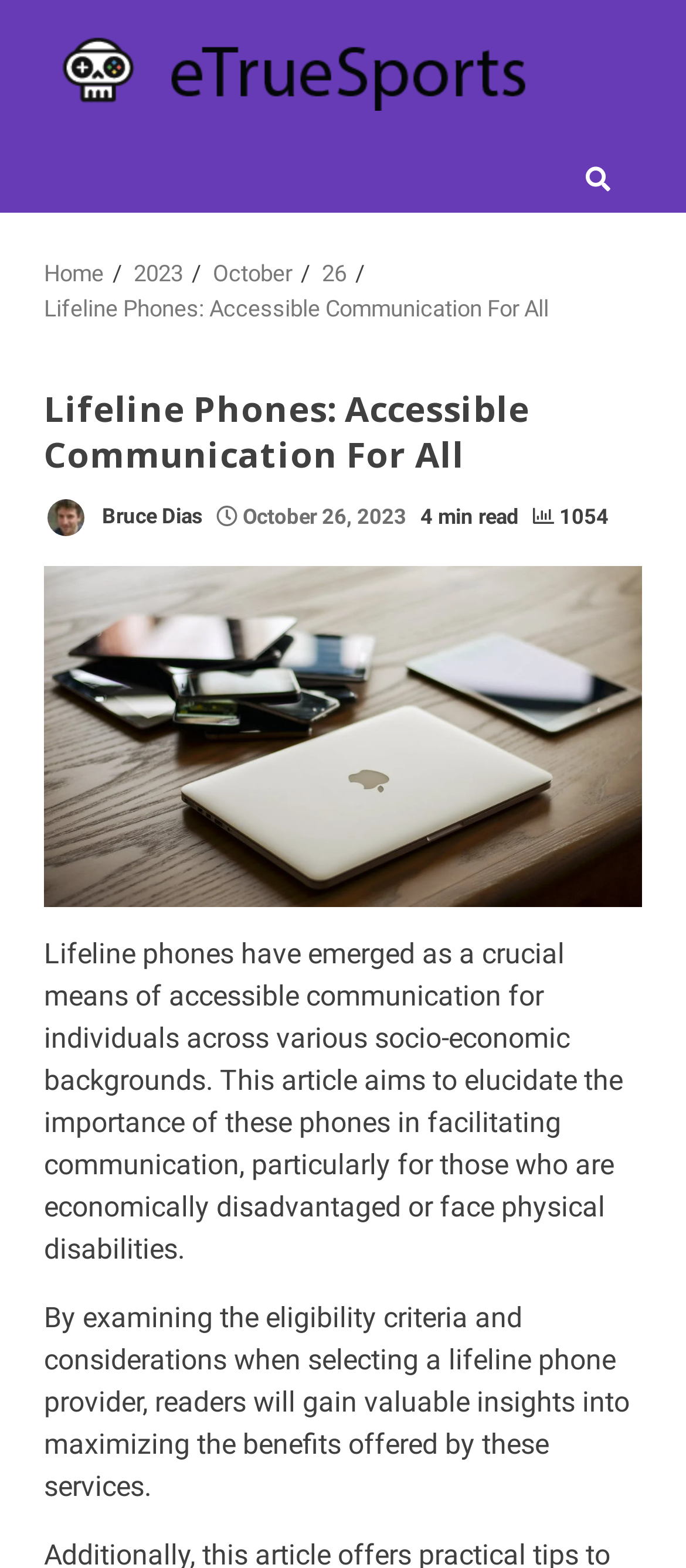Determine the bounding box coordinates for the HTML element mentioned in the following description: "Refer LYFE Marketing". The coordinates should be a list of four floats ranging from 0 to 1, represented as [left, top, right, bottom].

None